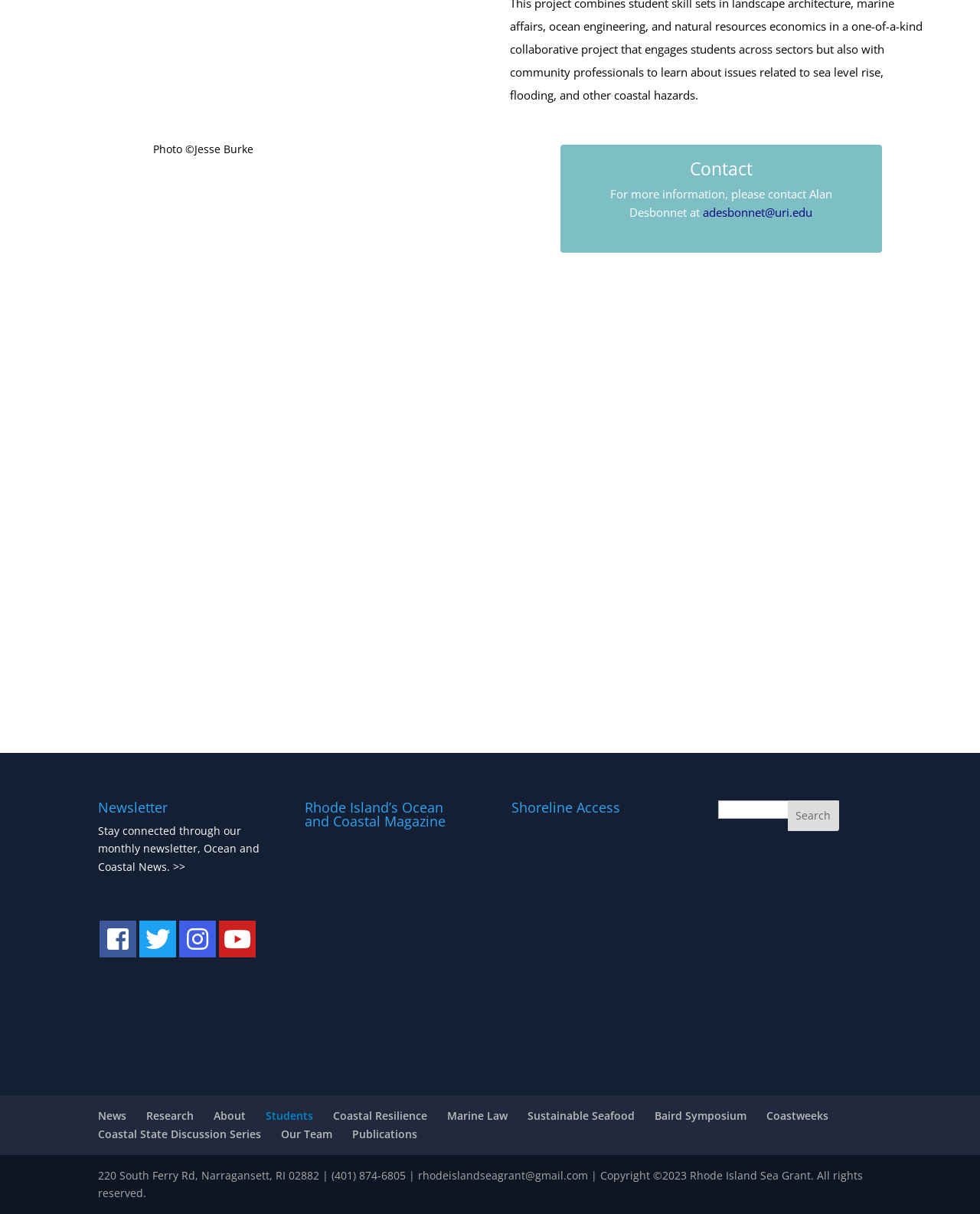What social media platforms are available?
Look at the image and respond with a single word or a short phrase.

Facebook, Twitter, YouTube